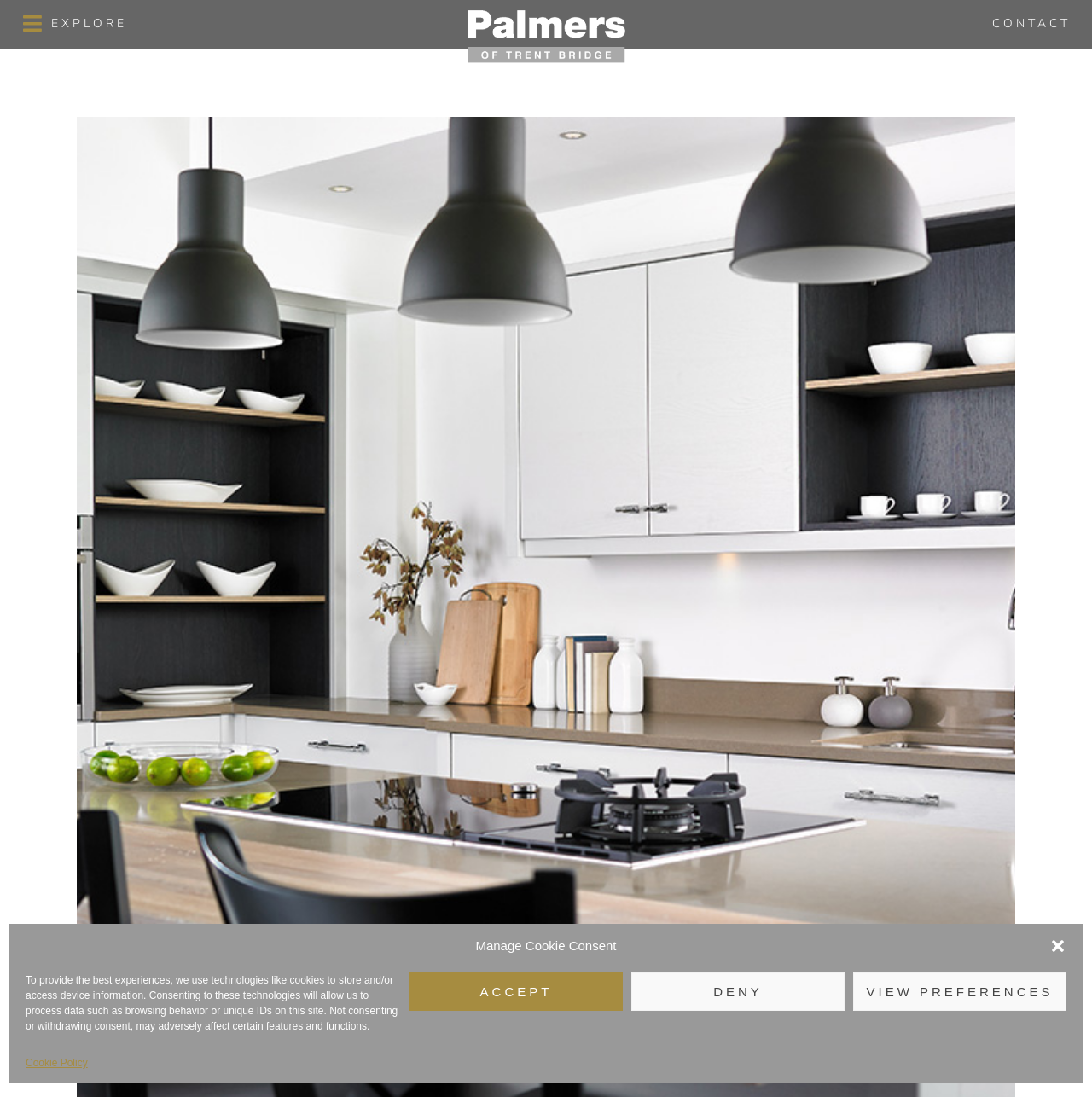Is there a link to the Cookie Policy?
Using the image as a reference, answer with just one word or a short phrase.

Yes